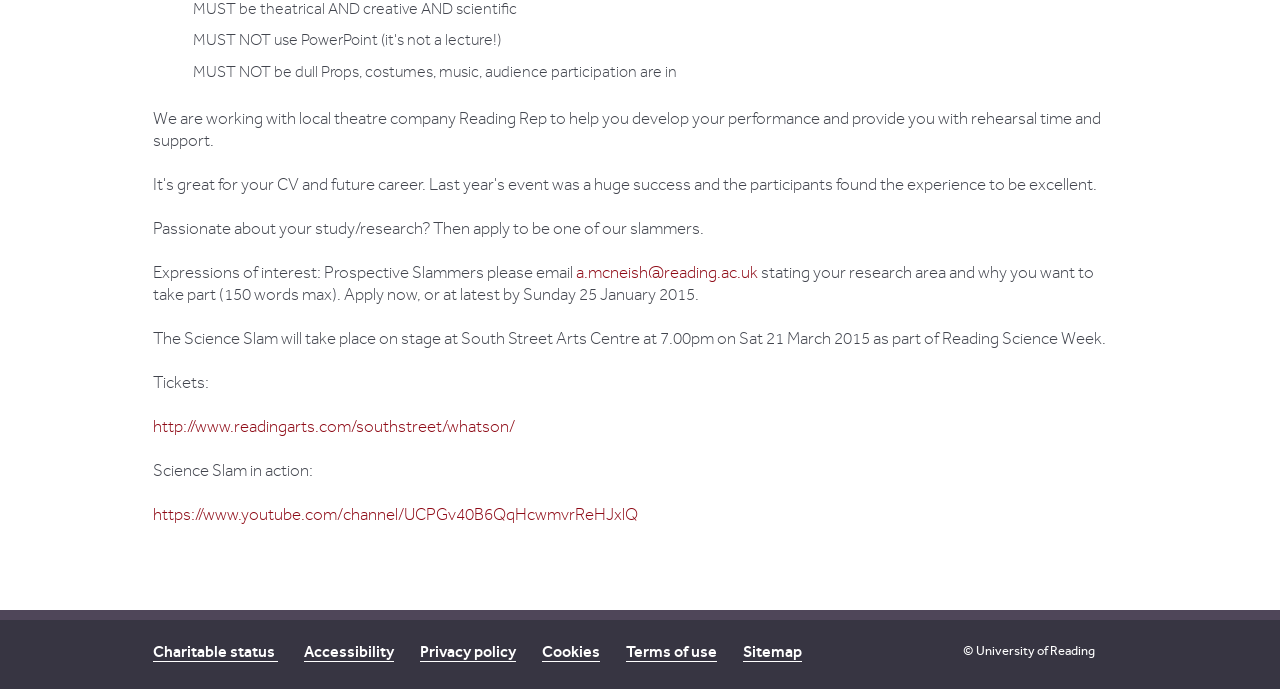Given the description: "University of Reading", determine the bounding box coordinates of the UI element. The coordinates should be formatted as four float numbers between 0 and 1, [left, top, right, bottom].

[0.762, 0.933, 0.855, 0.955]